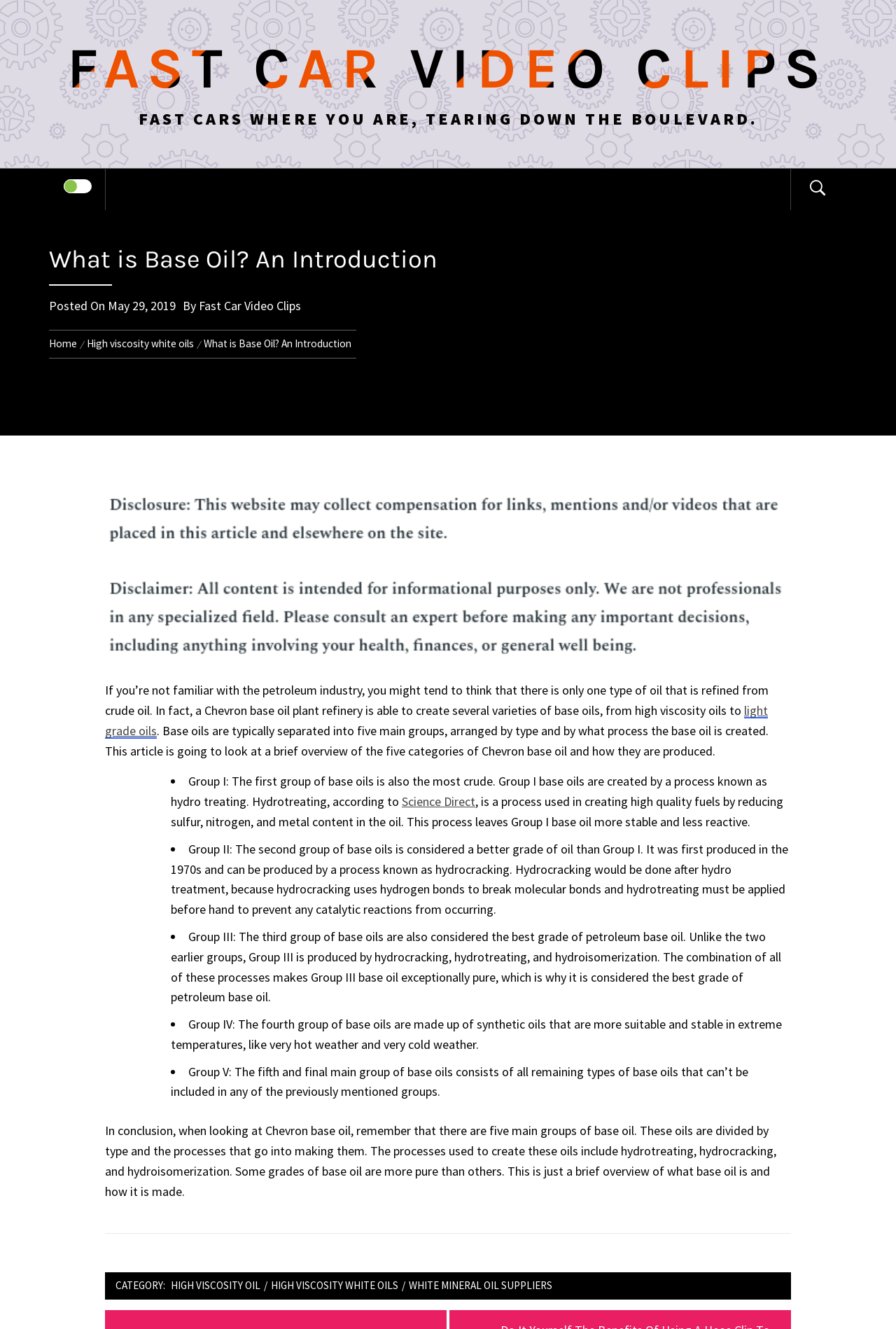Determine the bounding box coordinates of the clickable region to execute the instruction: "Log in or sign up". The coordinates should be four float numbers between 0 and 1, denoted as [left, top, right, bottom].

None